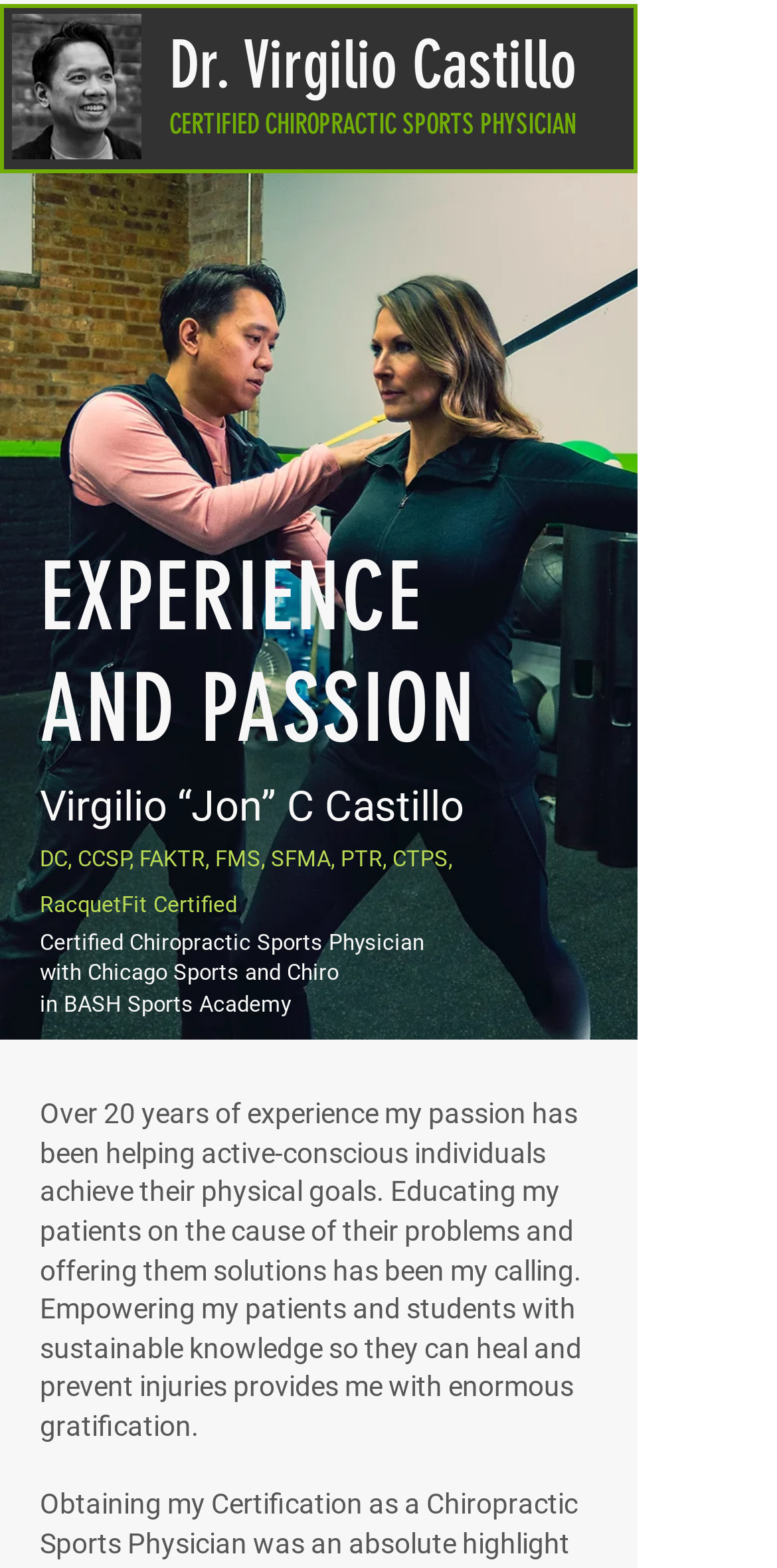Answer the question with a single word or phrase: 
How many years of experience does Dr. Virgilio Castillo have?

Over 20 years